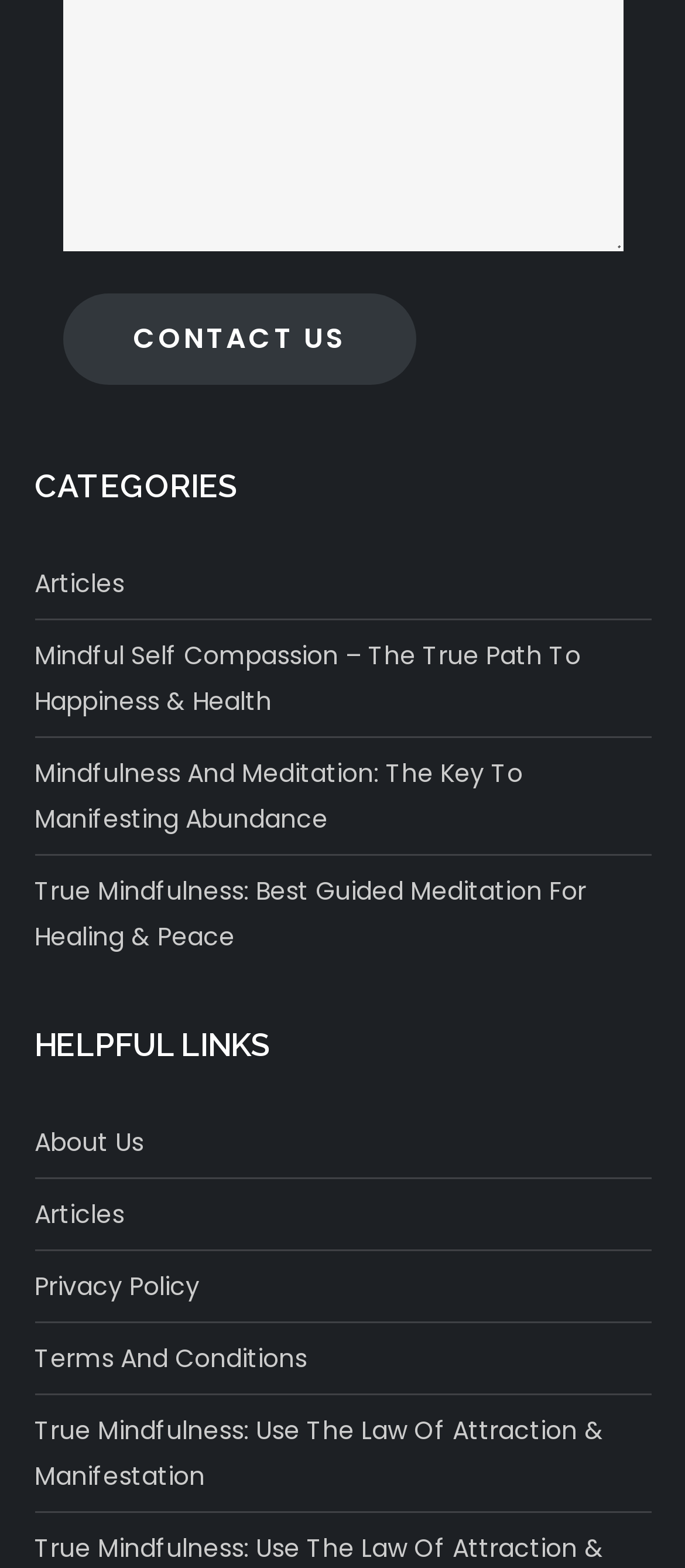Provide the bounding box coordinates for the area that should be clicked to complete the instruction: "view the CATEGORIES section".

[0.05, 0.301, 0.347, 0.321]